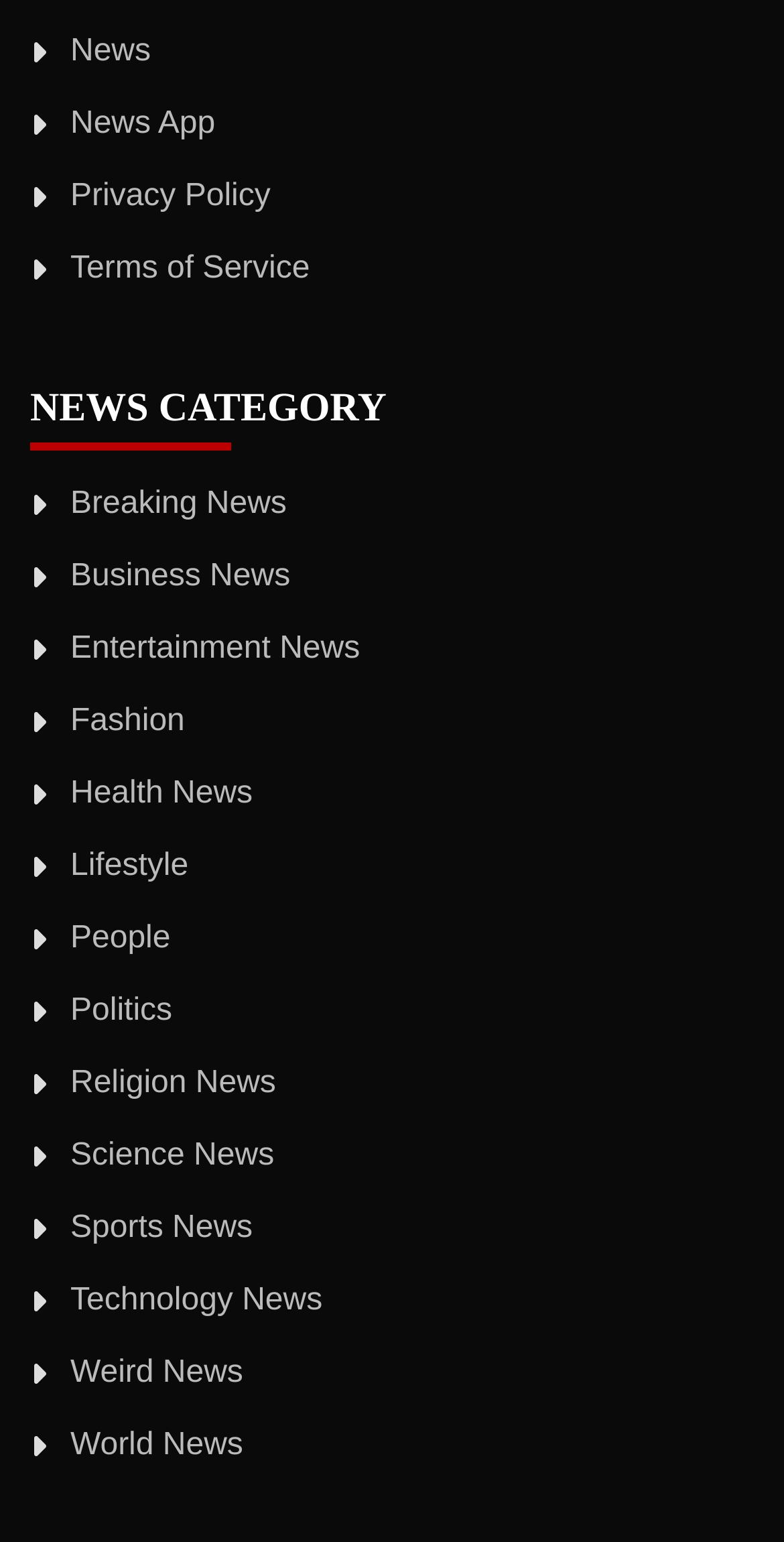Using the element description: "Lifestyle", determine the bounding box coordinates for the specified UI element. The coordinates should be four float numbers between 0 and 1, [left, top, right, bottom].

[0.09, 0.55, 0.24, 0.573]